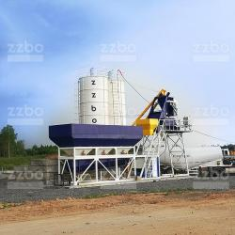Explain the image in a detailed and descriptive way.

The image showcases a Mobile Concrete Batching Plant, specifically the "Compact-90" model. The plant features a large silo for storing raw materials, prominently displaying the "zzbo" logo. It includes a concrete mixer and batching equipment set on a sturdy framework, designed for efficient concrete production at construction sites. The backdrop consists of a clear blue sky, indicating favorable weather conditions, and a well-prepared ground surface, typical for operational settings in the construction industry. This mobile unit is optimized for mobility and ease of setup, making it an ideal choice for various projects requiring reliable concrete supply.